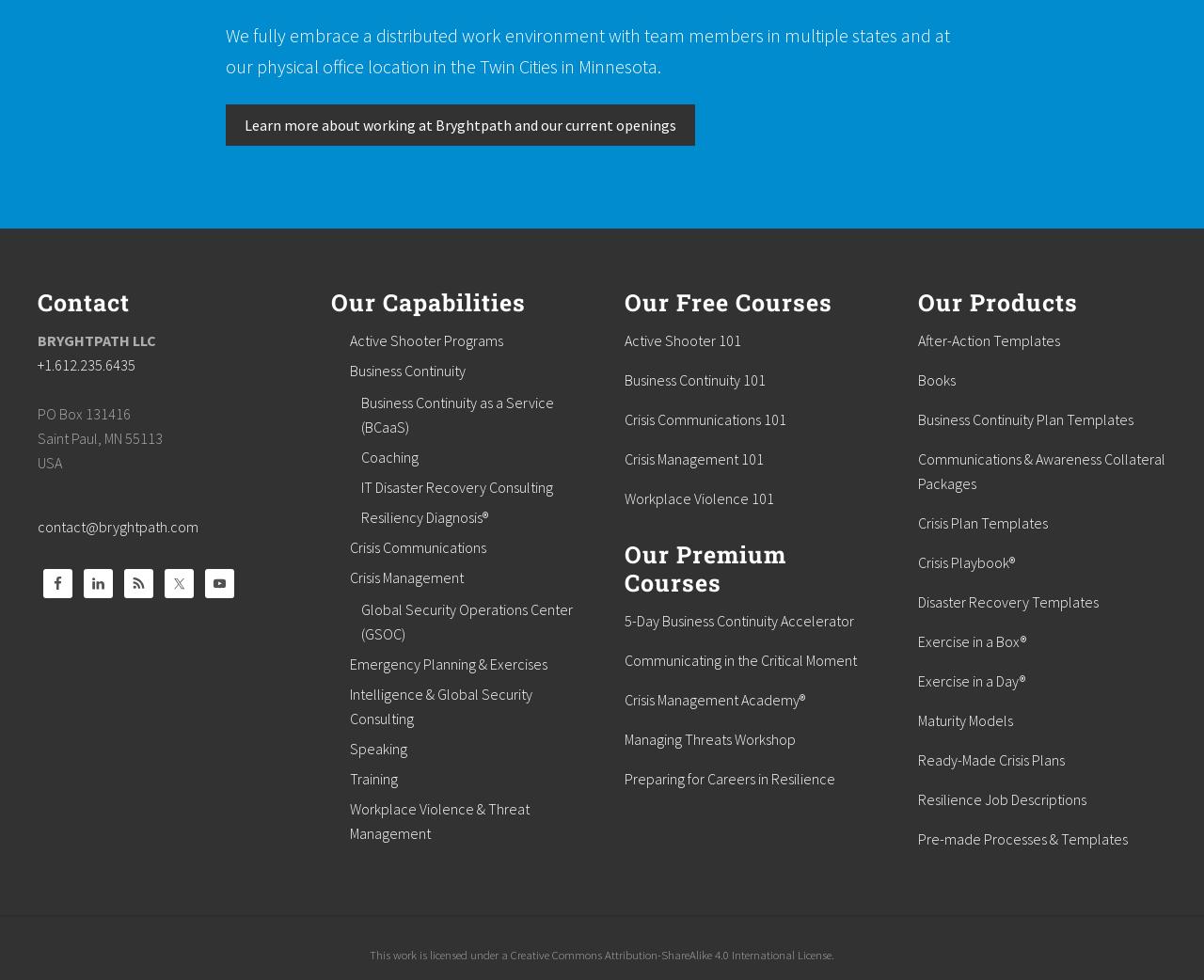Determine the bounding box coordinates of the UI element described by: "IT Disaster Recovery Consulting".

[0.3, 0.488, 0.459, 0.507]